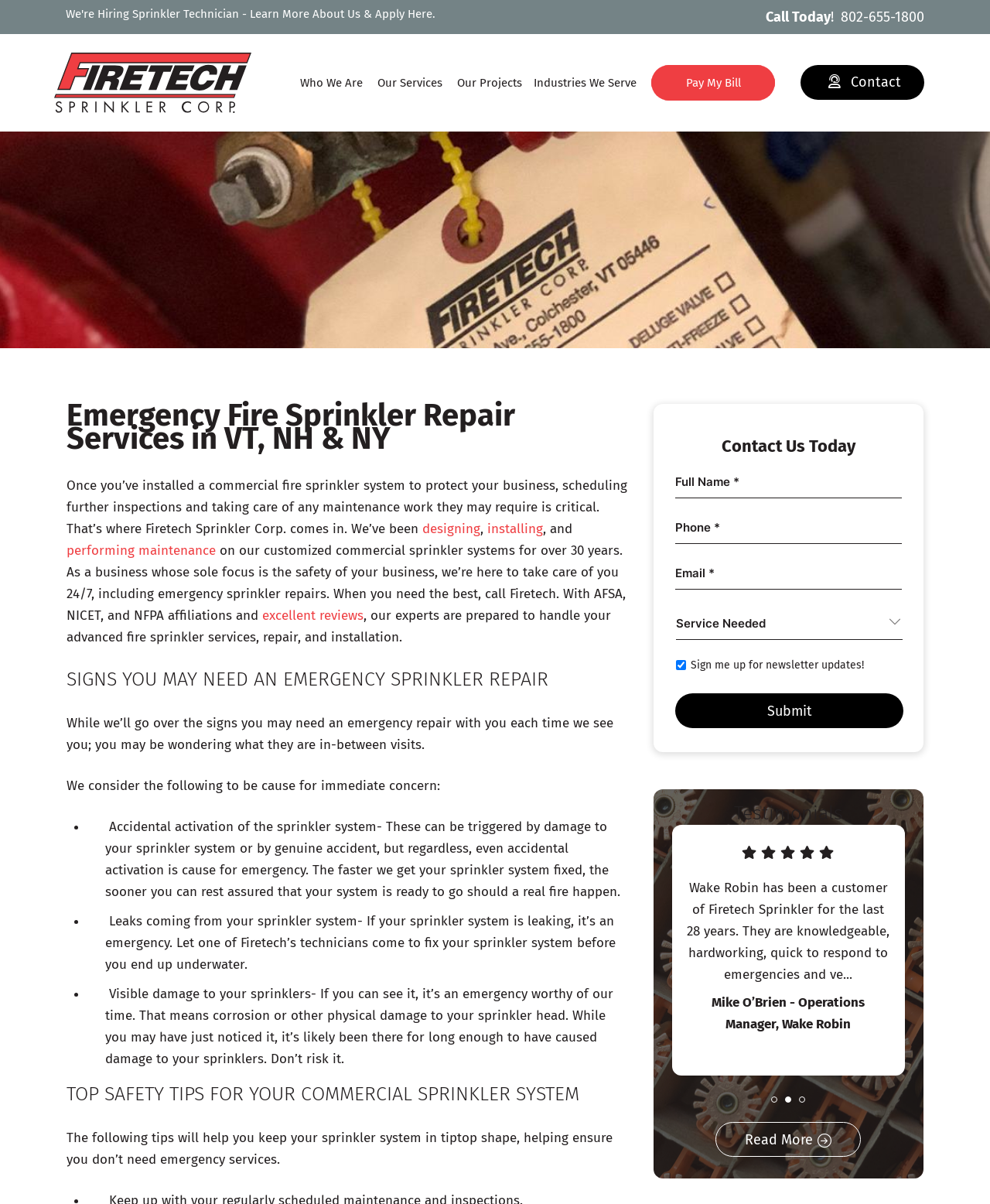What are the signs that may indicate an emergency sprinkler repair is needed?
Based on the image, answer the question with a single word or brief phrase.

Accidental activation, leaks, and visible damage